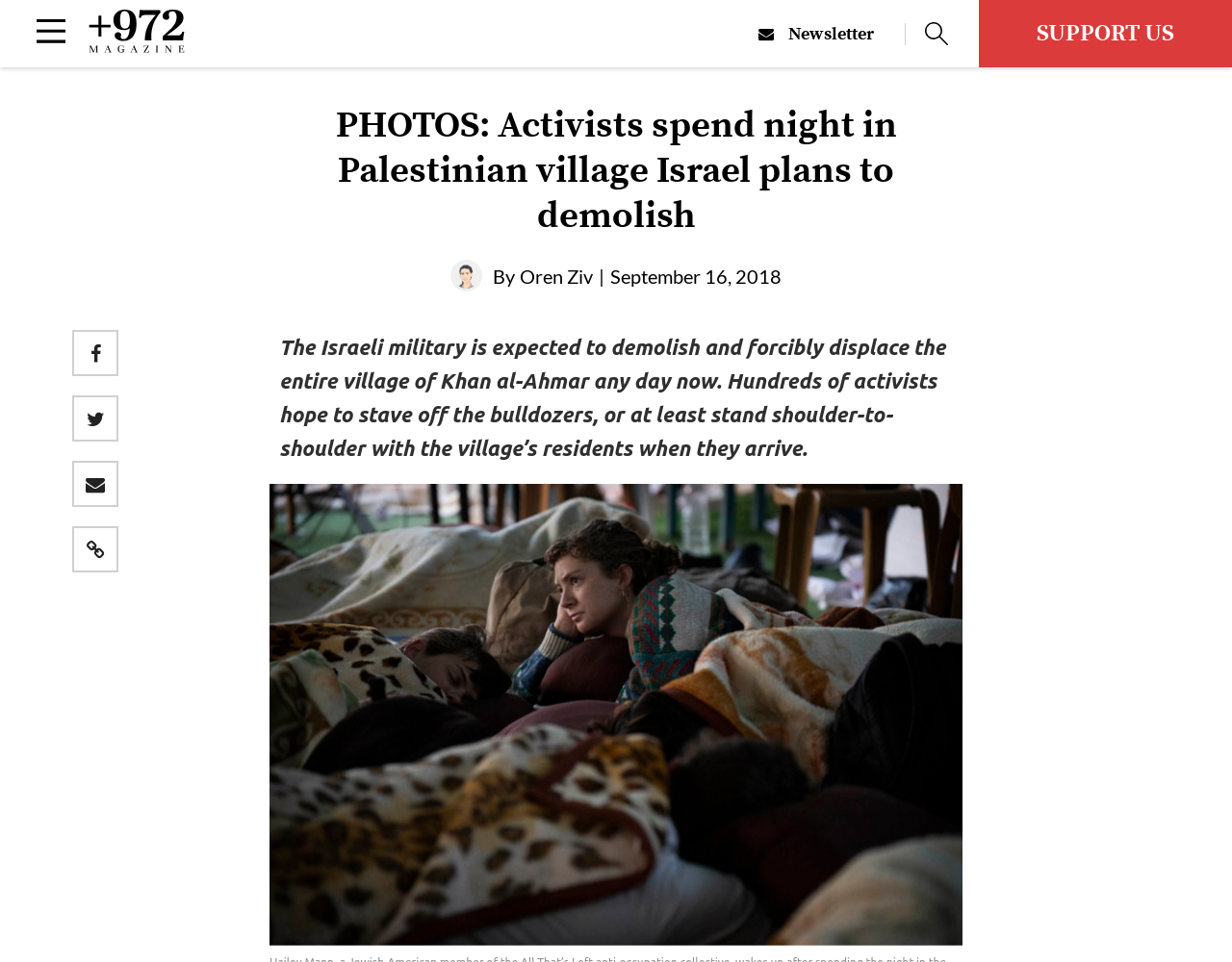Please mark the bounding box coordinates of the area that should be clicked to carry out the instruction: "Follow on Facebook".

[0.035, 0.564, 0.055, 0.593]